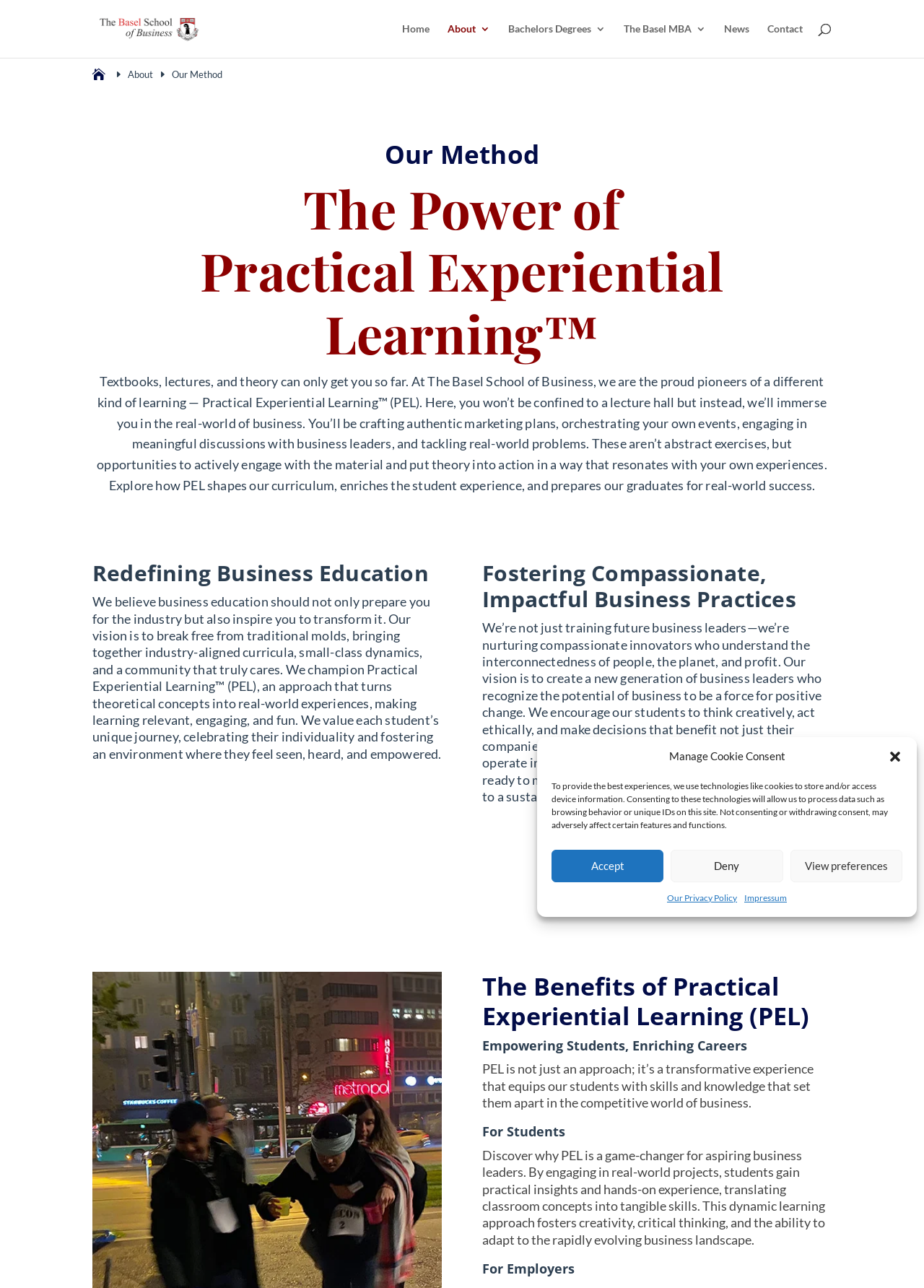Bounding box coordinates should be in the format (top-left x, top-left y, bottom-right x, bottom-right y) and all values should be floating point numbers between 0 and 1. Determine the bounding box coordinate for the UI element described as: Our Privacy Policy

[0.722, 0.69, 0.798, 0.703]